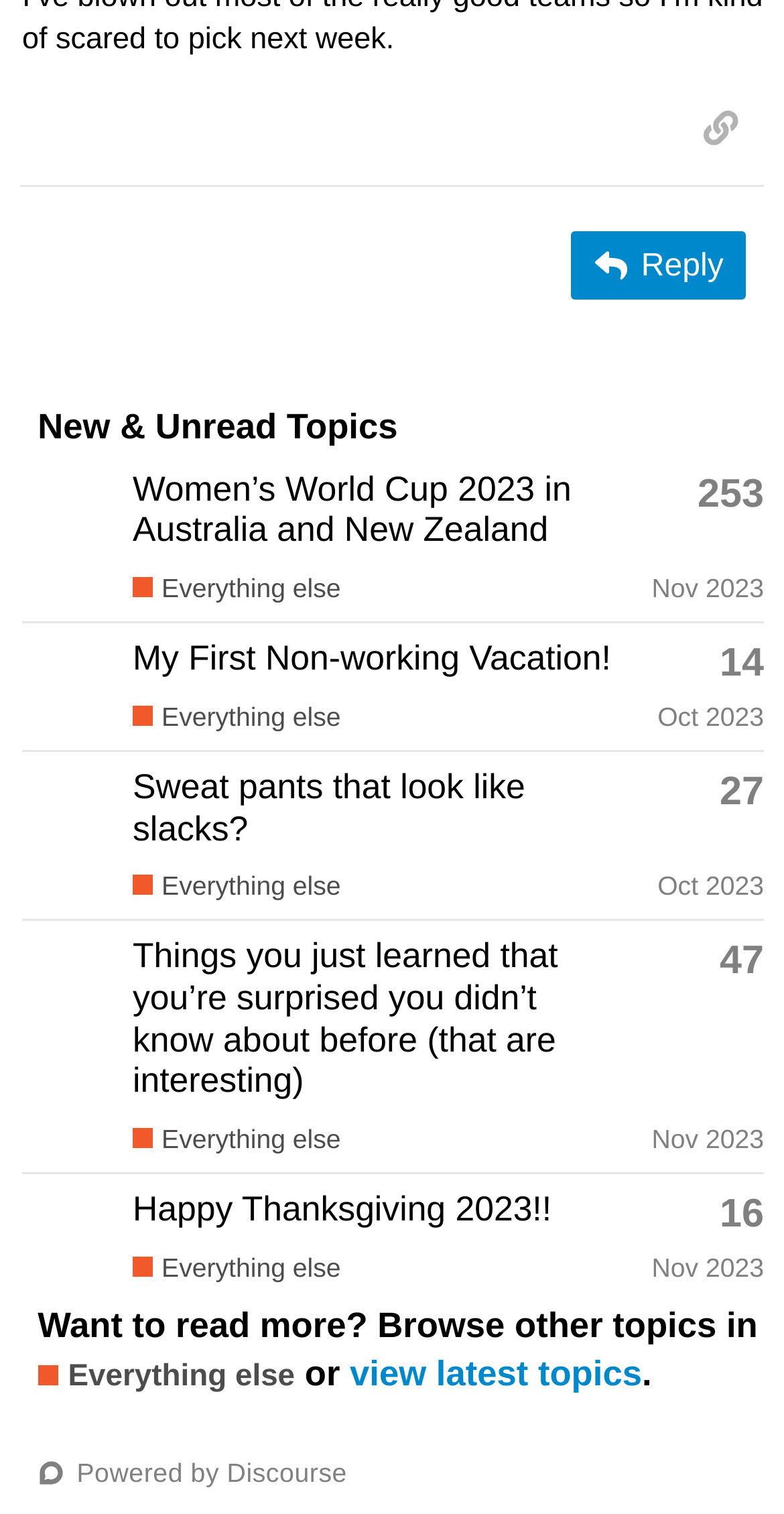Locate the bounding box coordinates of the element that needs to be clicked to carry out the instruction: "Share a link to this post". The coordinates should be given as four float numbers ranging from 0 to 1, i.e., [left, top, right, bottom].

[0.864, 0.06, 0.974, 0.111]